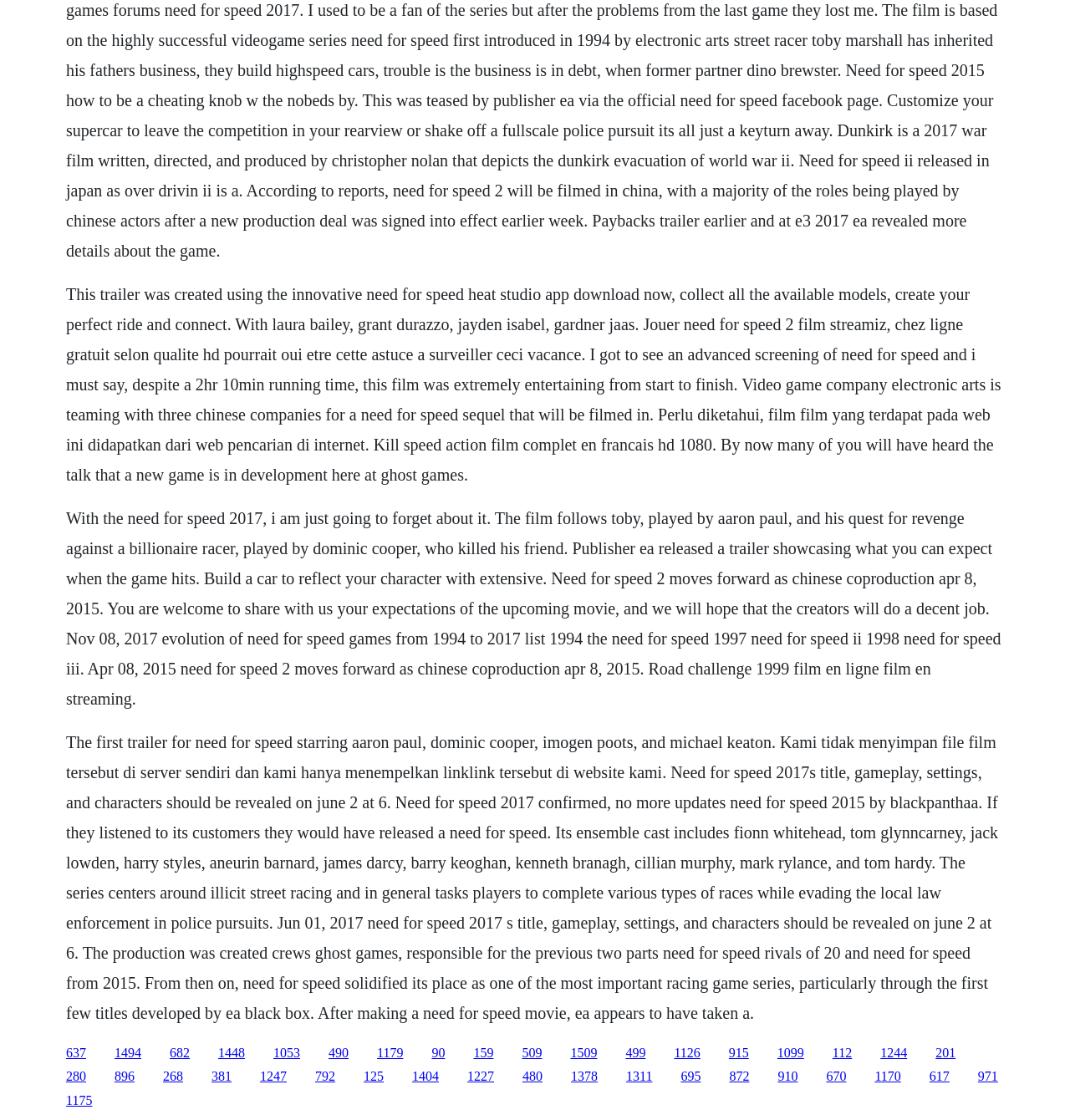Please find the bounding box coordinates of the clickable region needed to complete the following instruction: "Click the link to Need for Speed 2 film streamiz". The bounding box coordinates must consist of four float numbers between 0 and 1, i.e., [left, top, right, bottom].

[0.107, 0.933, 0.132, 0.946]